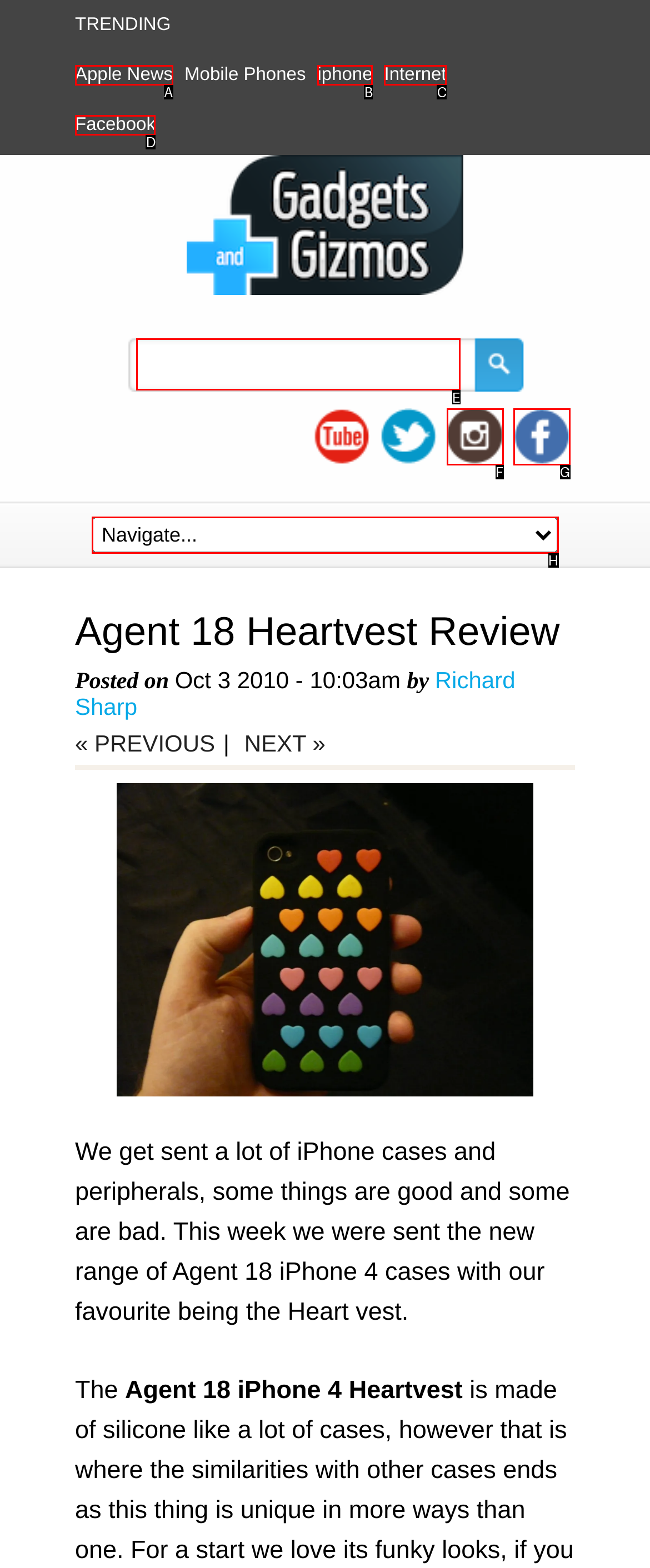To perform the task "Search in the text box", which UI element's letter should you select? Provide the letter directly.

E